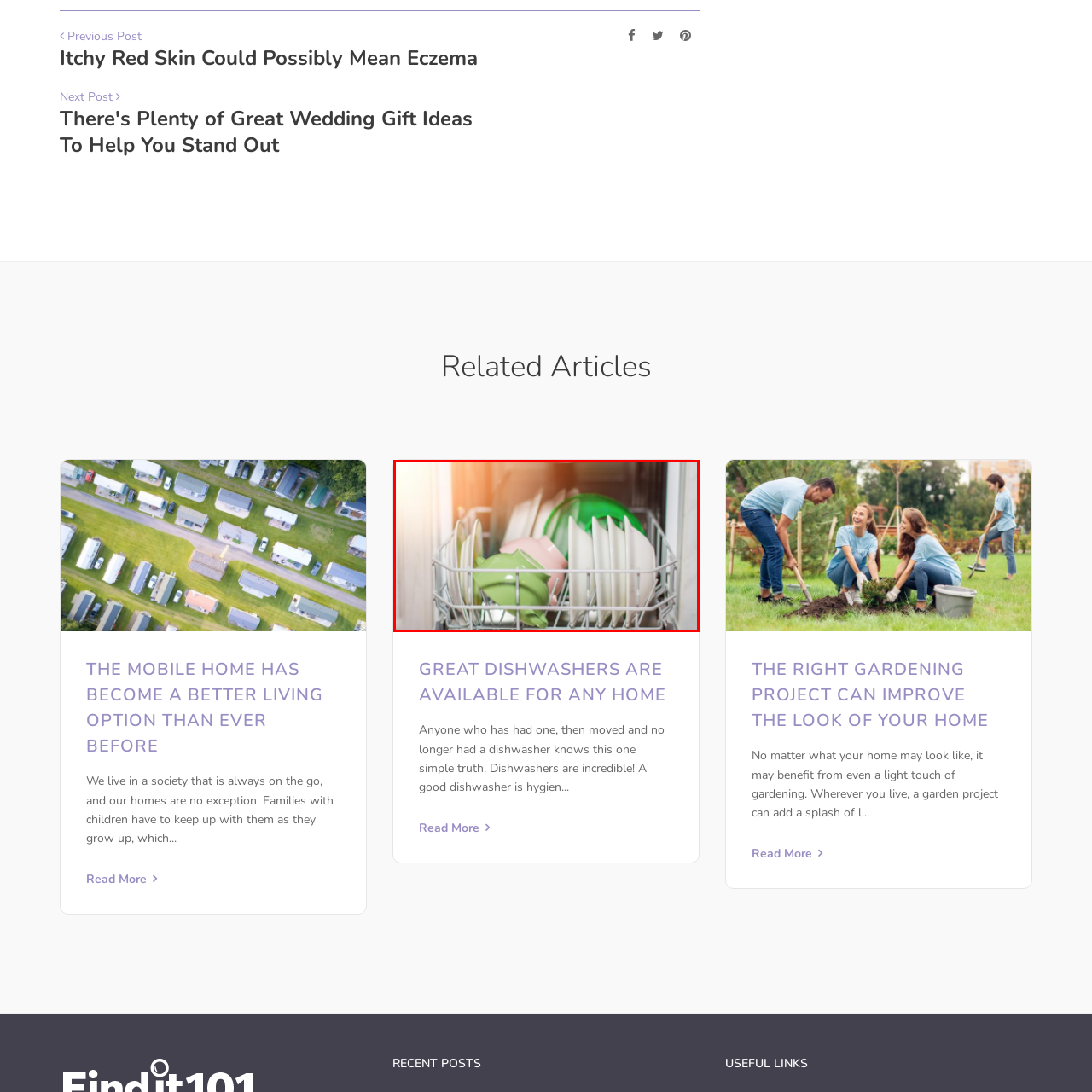What color are the bowls in the foreground?  
Inspect the image within the red boundary and offer a detailed explanation grounded in the visual information present in the image.

The caption specifically mentions that the prominent items in the foreground are green and pink bowls, alongside a collection of white plates.